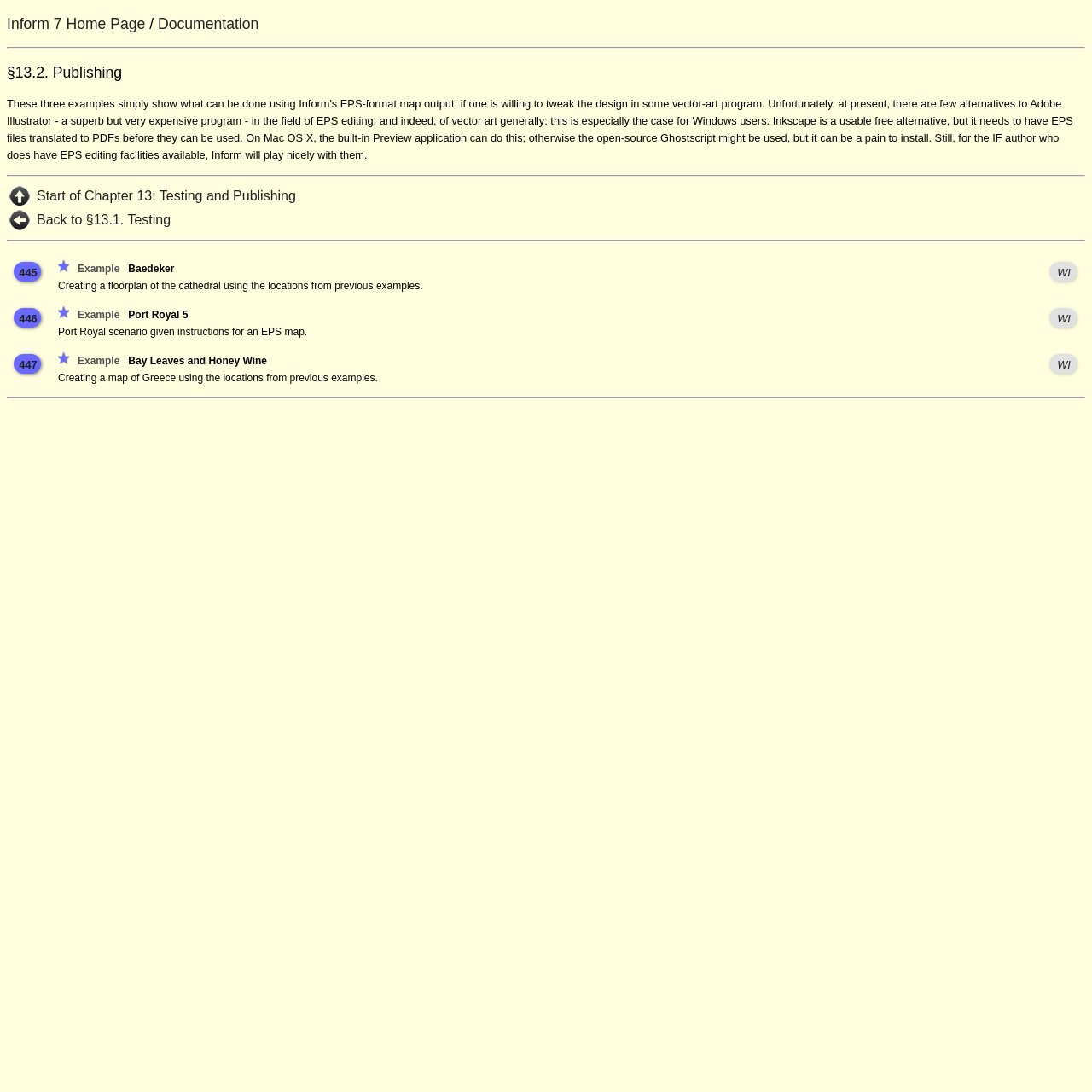What is the title of the current chapter?
Provide a detailed answer to the question using information from the image.

The title of the current chapter can be found at the top of the webpage, which is '§13.2. Publishing'. This title is a heading that indicates the current section of the documentation.